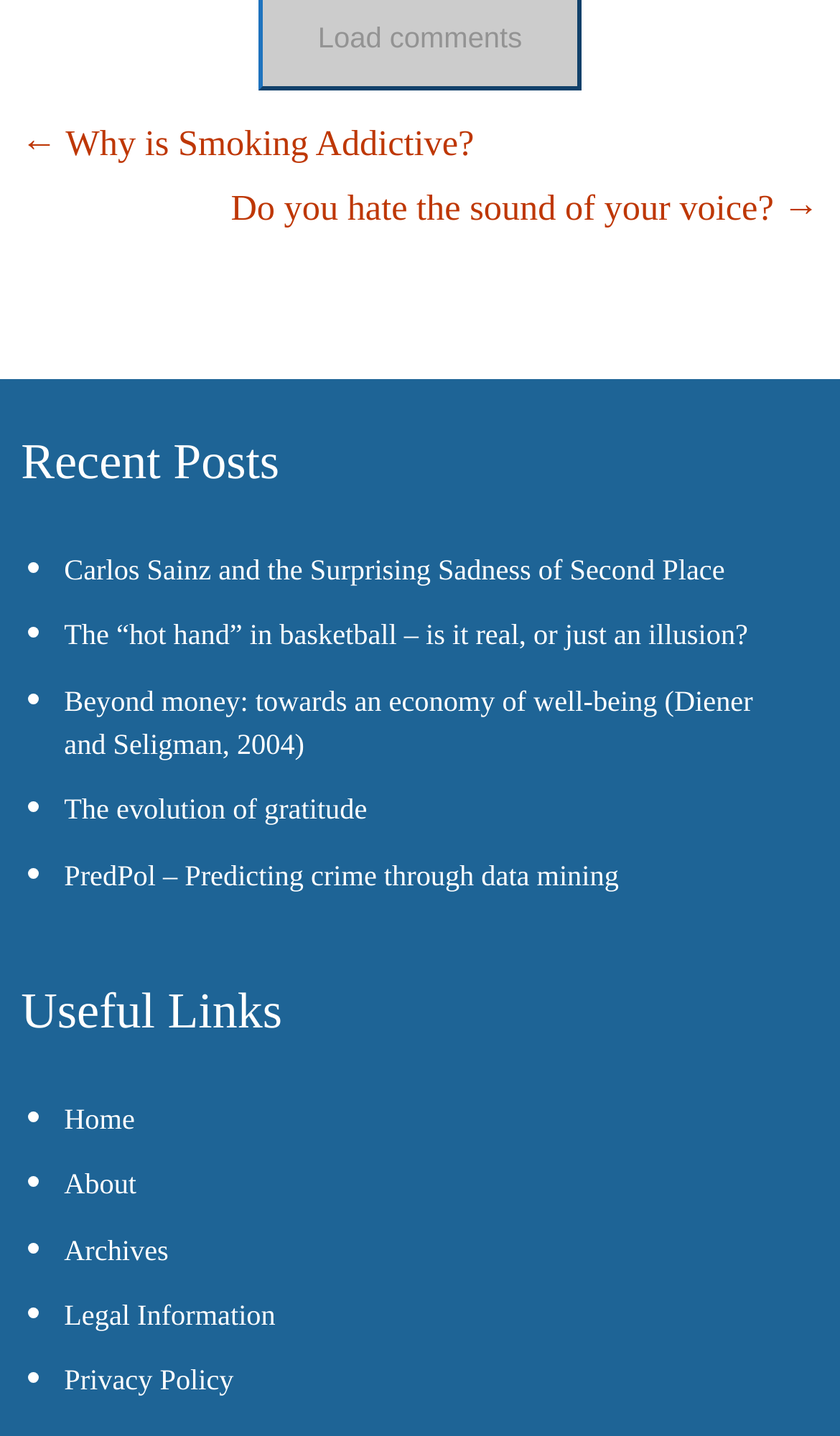Please give a short response to the question using one word or a phrase:
What is the title of the first recent post?

Carlos Sainz and the Surprising Sadness of Second Place